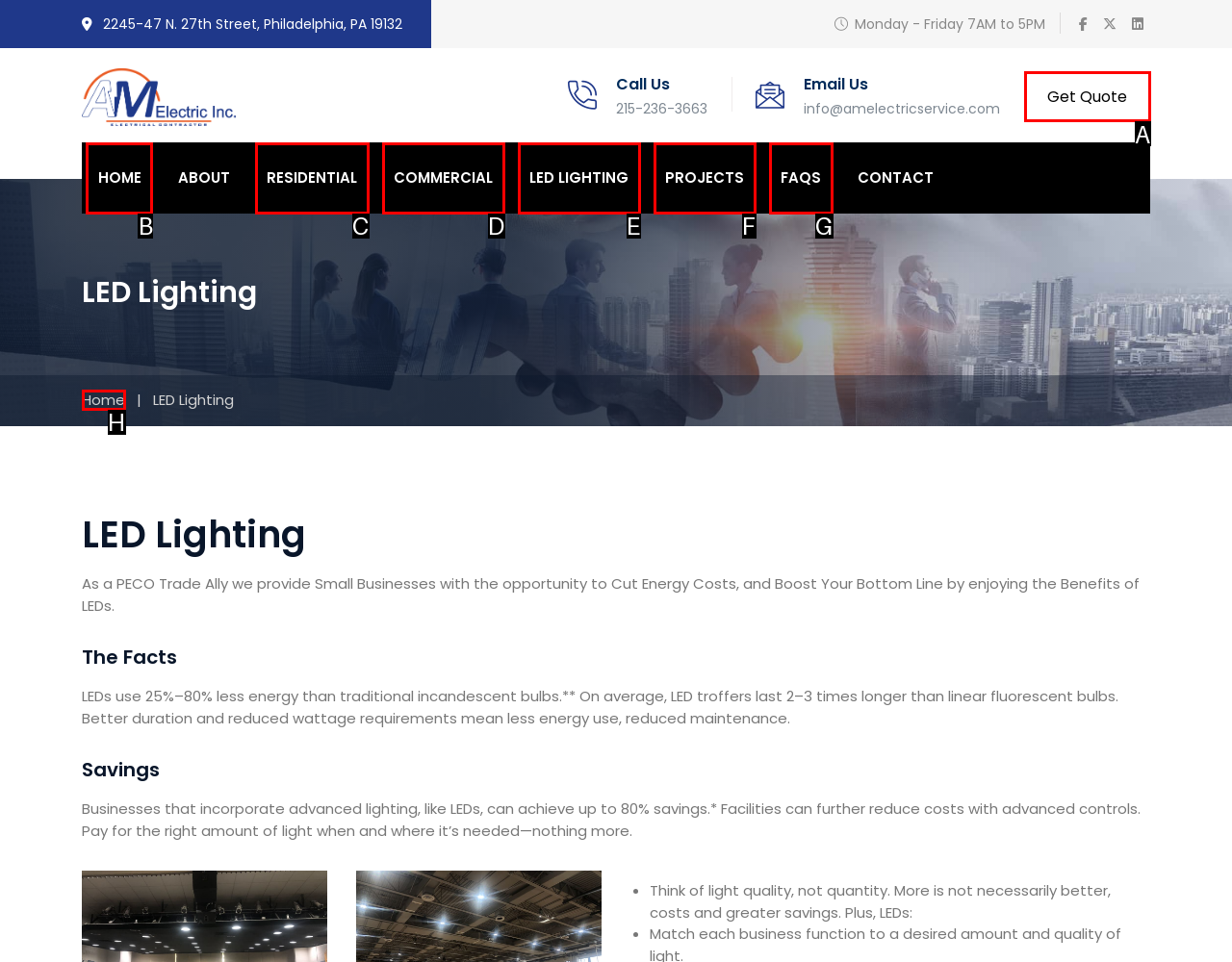Identify the correct HTML element to click to accomplish this task: Go to the HOME page
Respond with the letter corresponding to the correct choice.

B